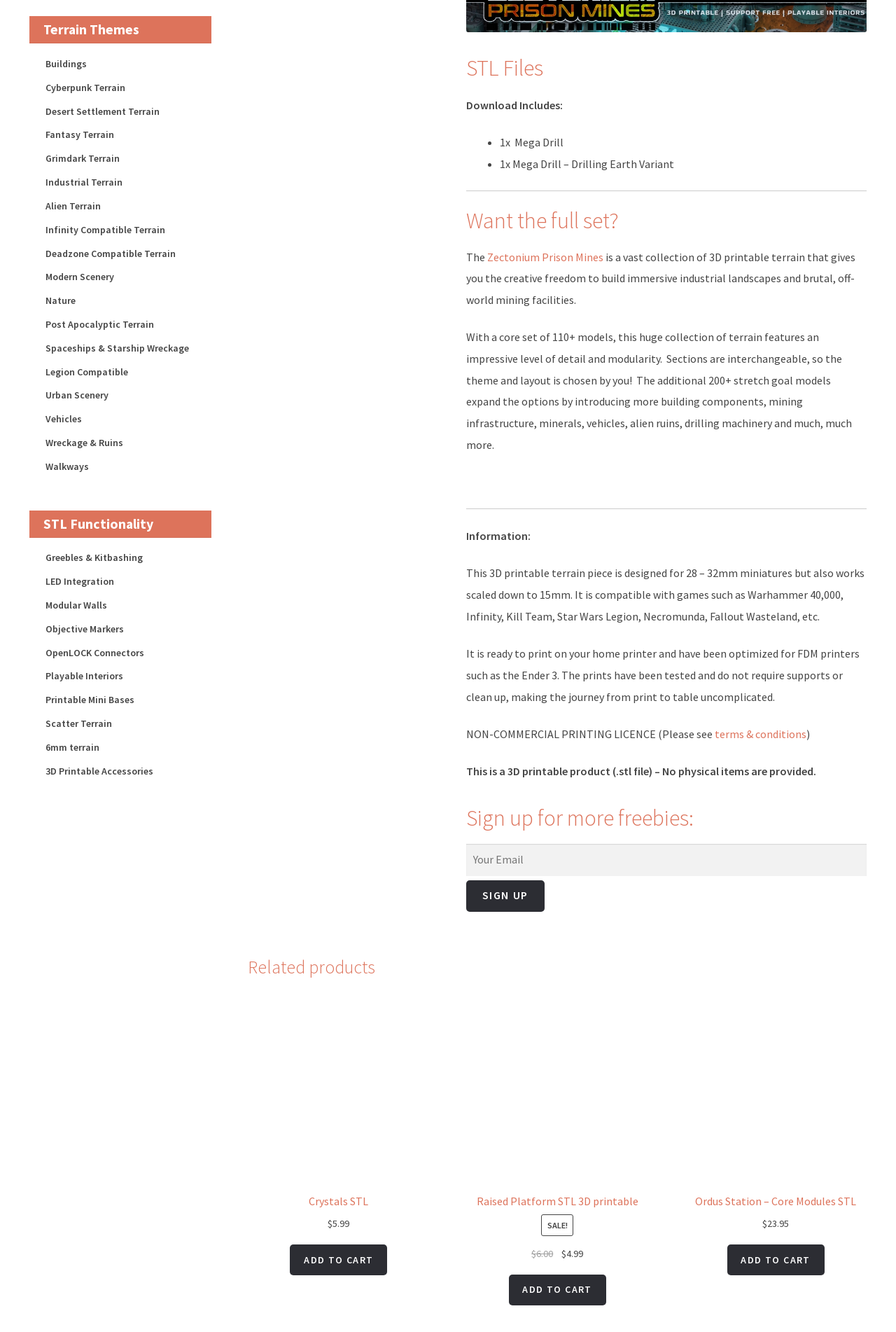Please locate the UI element described by "Modern Scenery" and provide its bounding box coordinates.

[0.05, 0.203, 0.127, 0.213]